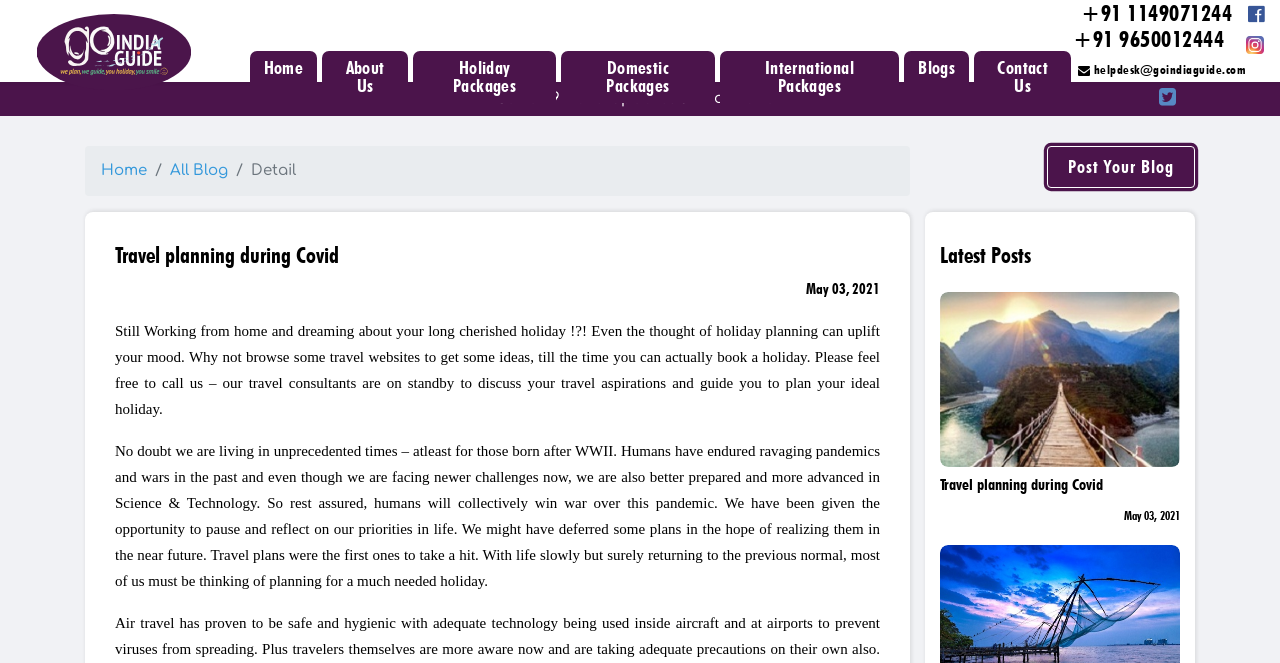Review the image closely and give a comprehensive answer to the question: What is the last domestic package listed on this webpage?

I scrolled down to the last article under the 'DOMESTIC PACKAGES' heading and found that it is labeled 'Ladakh', indicating that it is the last domestic package listed on this webpage.